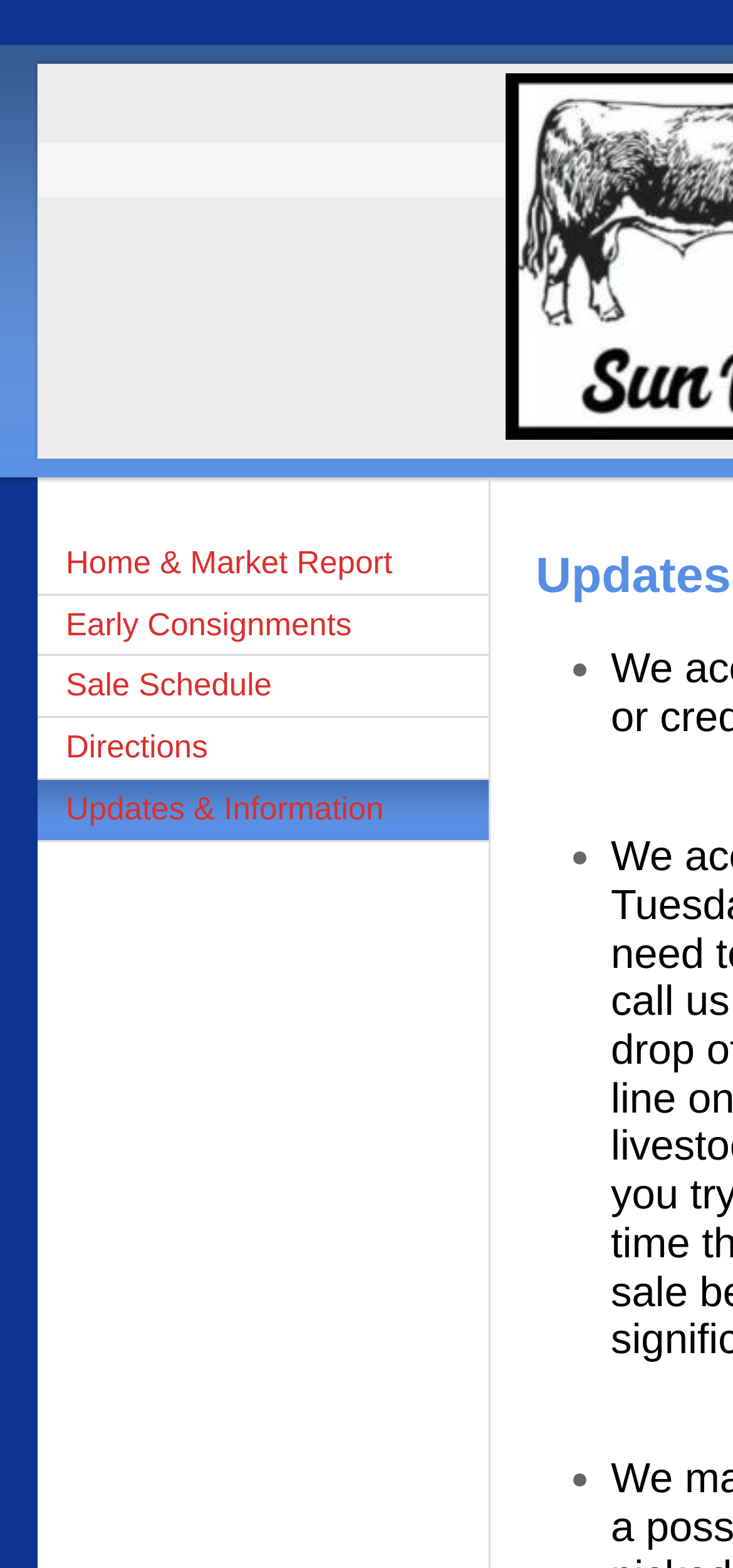How many list items are there?
Using the image provided, answer with just one word or phrase.

3